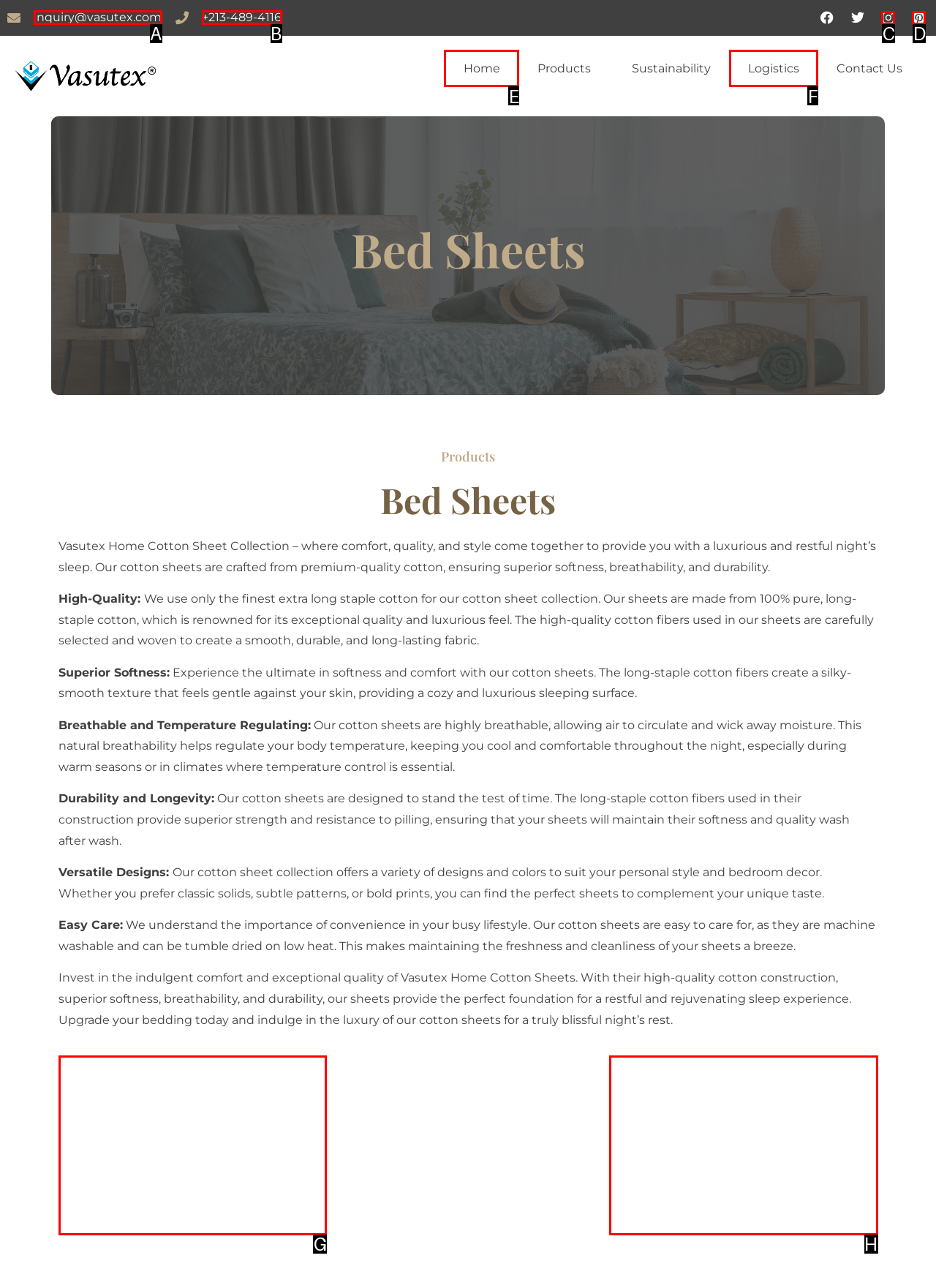Tell me which letter corresponds to the UI element that should be clicked to fulfill this instruction: Call the customer service
Answer using the letter of the chosen option directly.

B